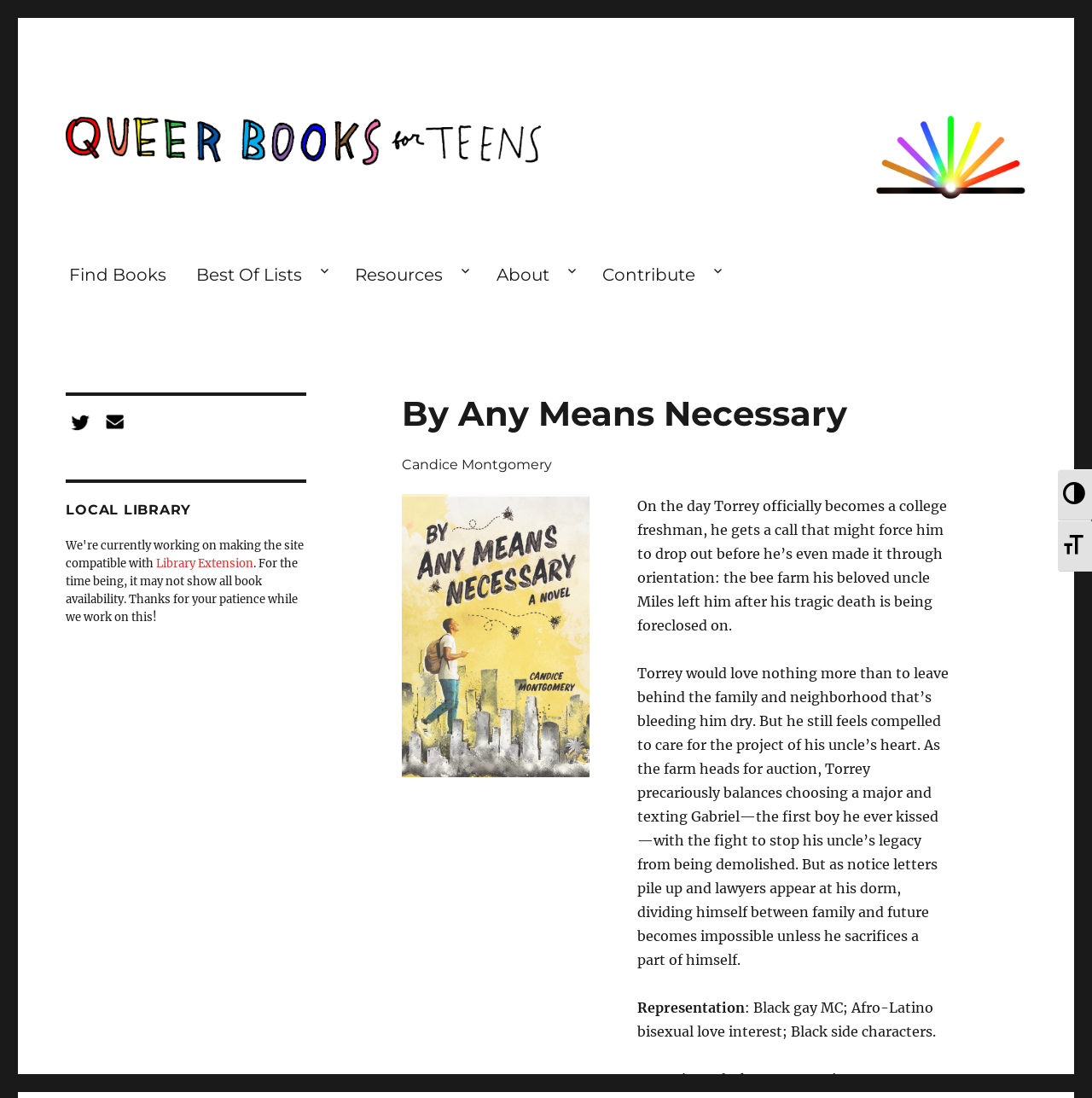Please provide a one-word or short phrase answer to the question:
What is the theme of the website?

Queer books for teens